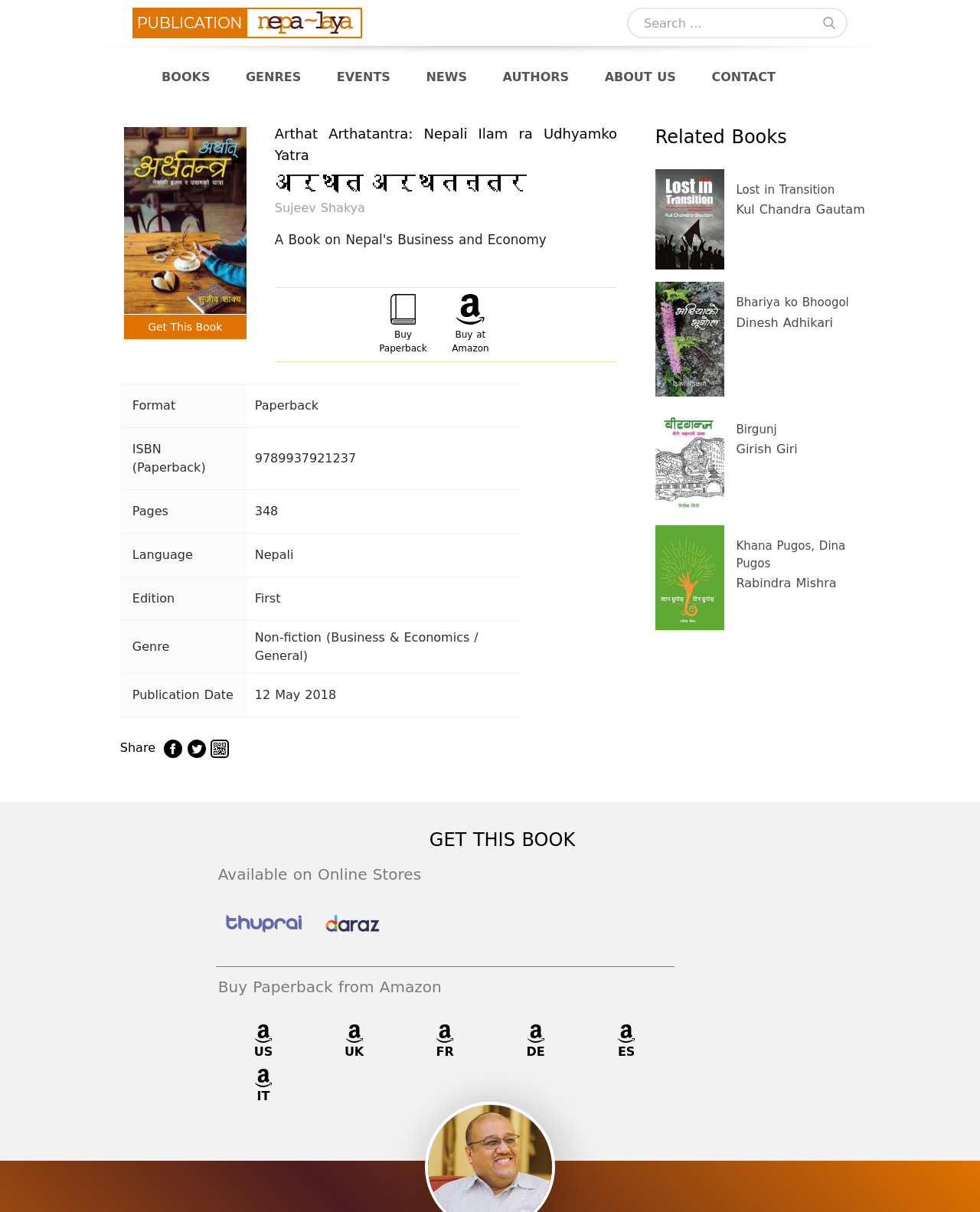Determine the main headline from the webpage and extract its text.

Arthat Arthatantra: Nepali Ilam ra Udhyamko Yatra